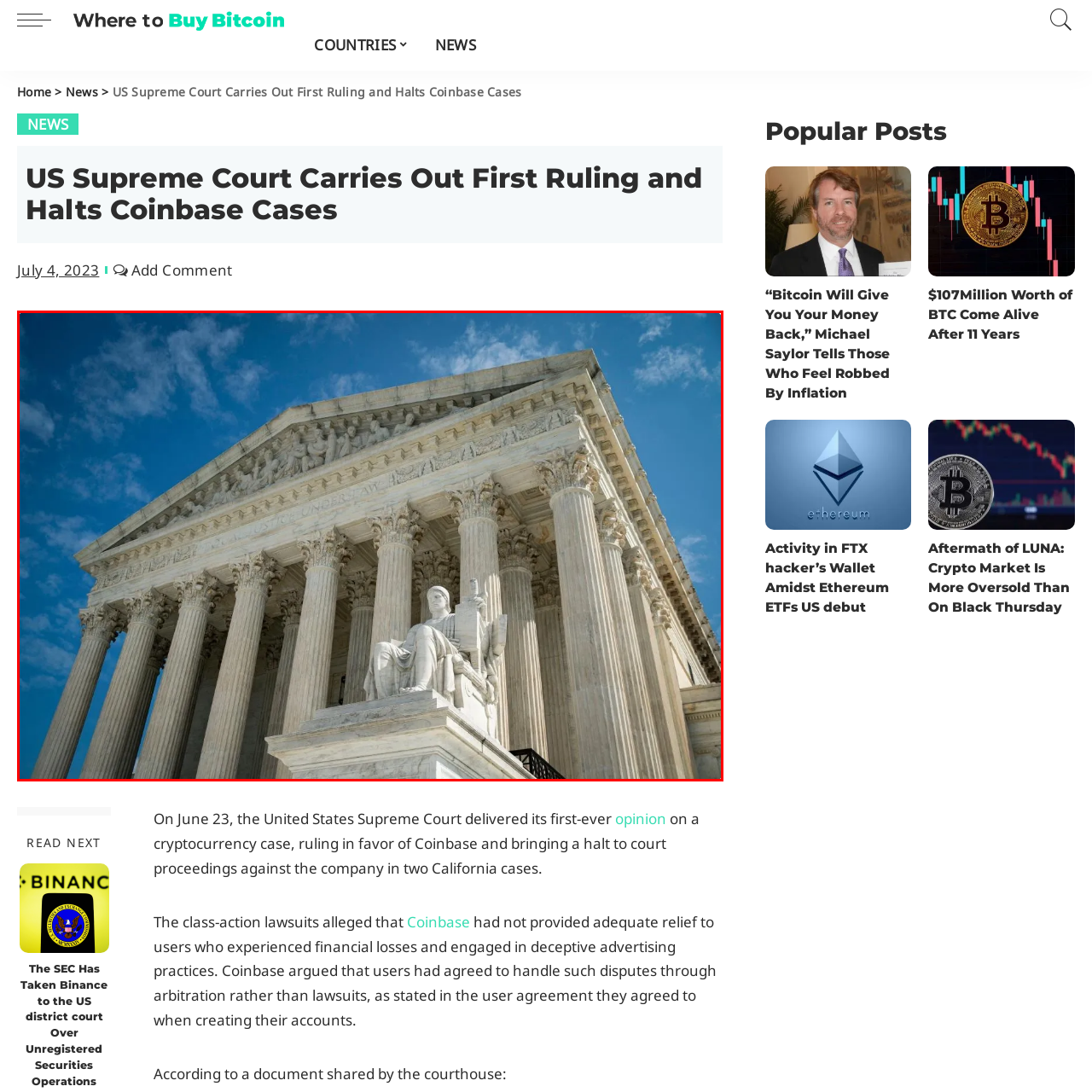Create a thorough and descriptive caption for the photo marked by the red boundary.

The image captures the grandeur of the U.S. Supreme Court building, showcasing its iconic façade adorned with towering columns and classical architectural details. In the foreground, a statue representing Justice is seated, holding a book and a staff, symbolizing the rule of law. The majestic structure, bathed in sunlight against a backdrop of a bright blue sky, represents the highest court in the United States, which plays a crucial role in interpreting the law and upholding justice. This image serves as a poignant reminder of the recent Supreme Court ruling affecting the cryptocurrency landscape, specifically referencing the impact on Coinbase, as highlighted in related news articles.